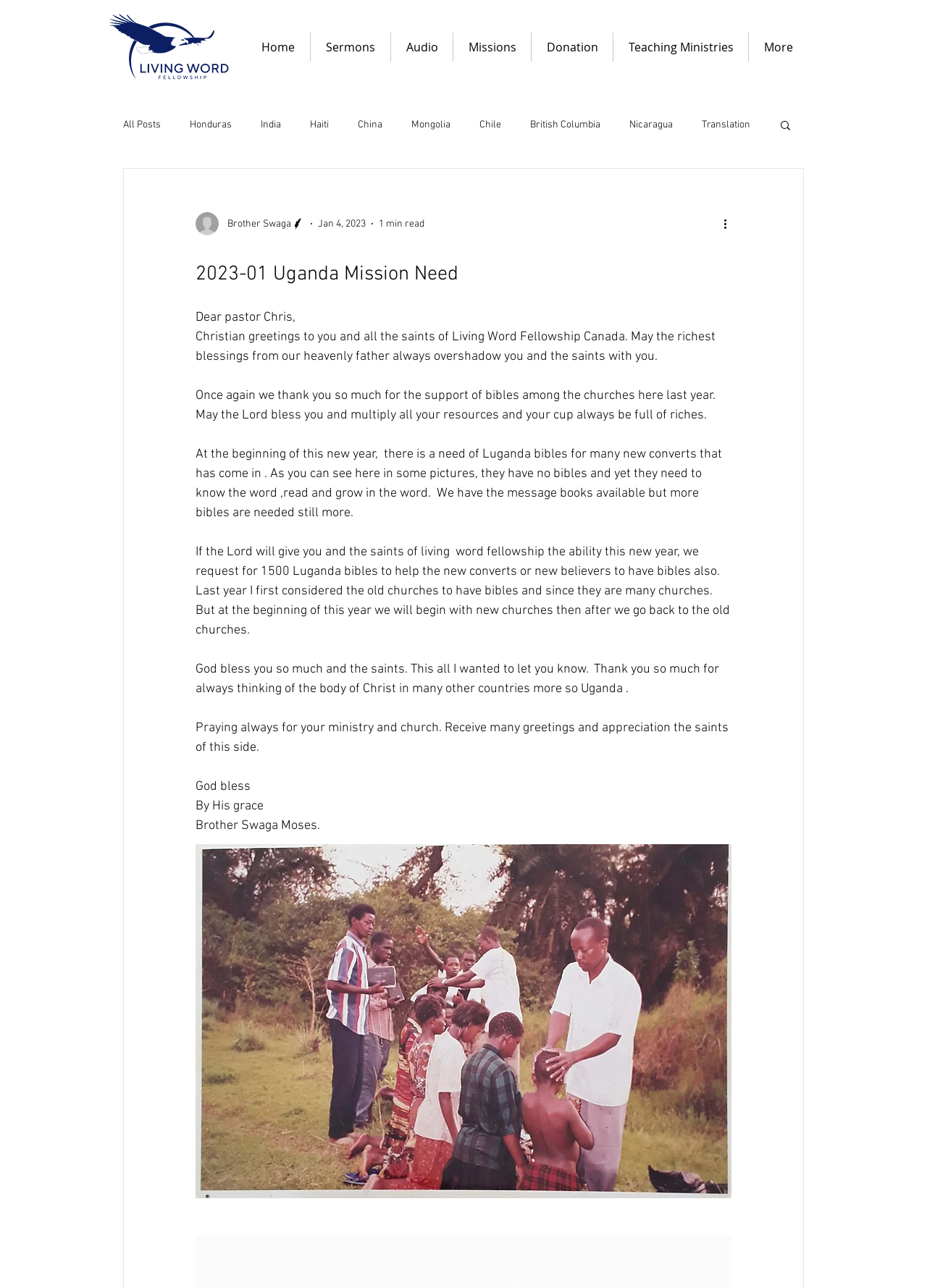Generate the main heading text from the webpage.

2023-01 Uganda Mission Need